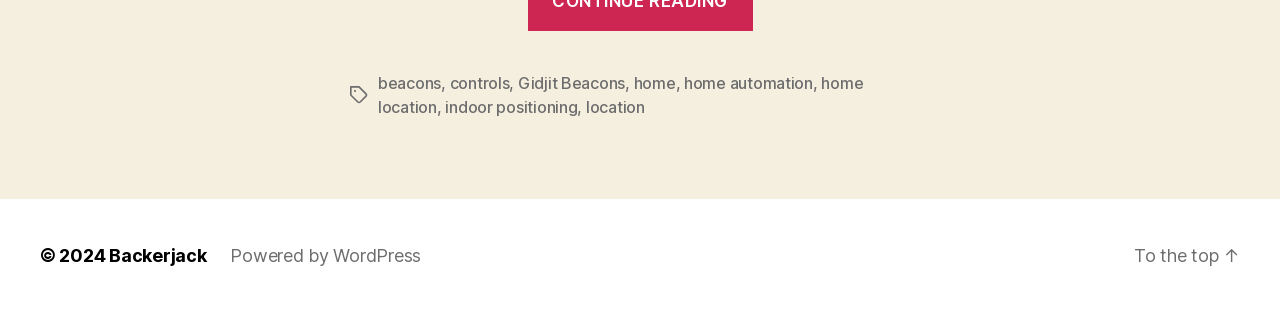What is the first link on the top? Analyze the screenshot and reply with just one word or a short phrase.

beacons